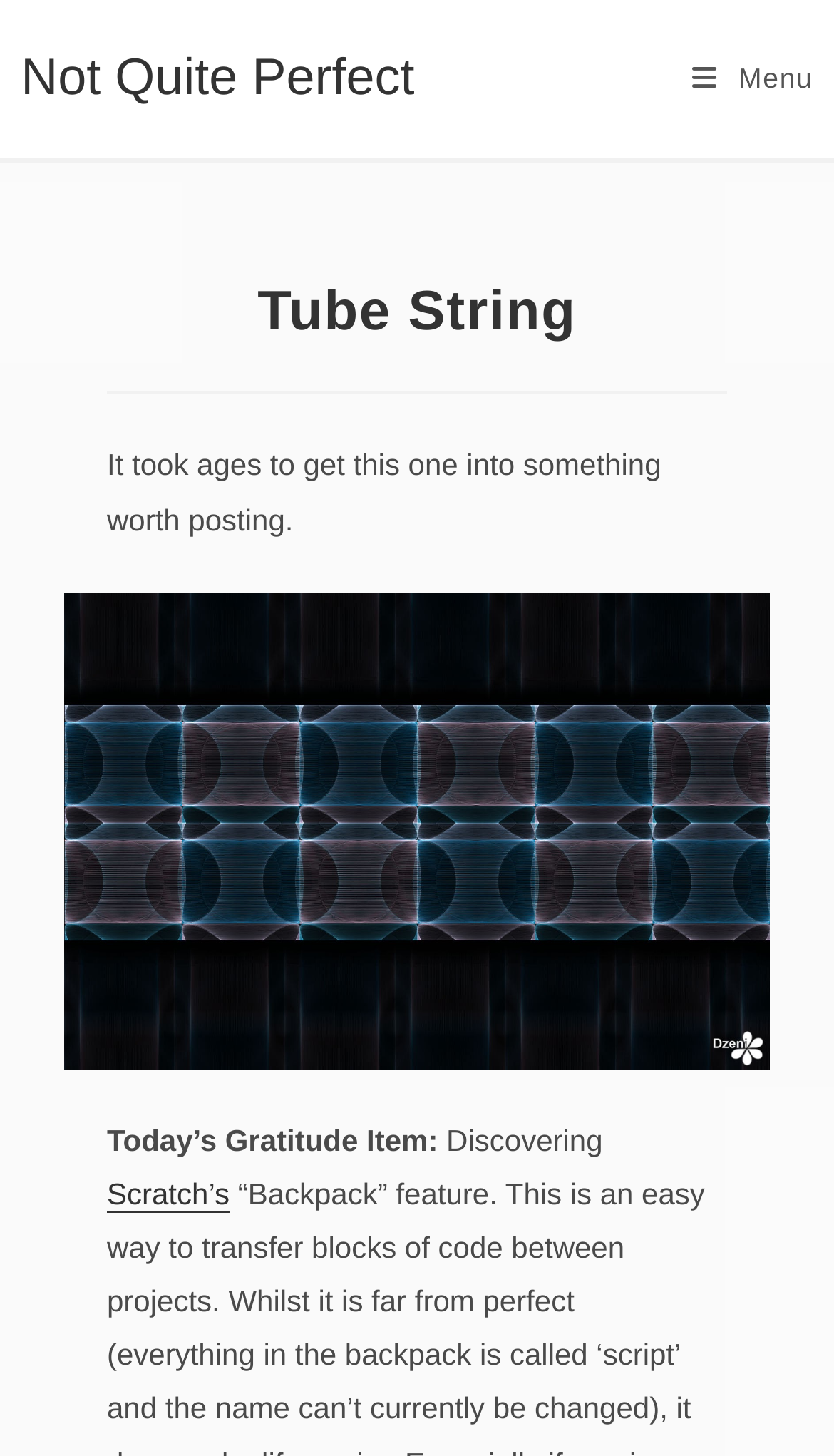Utilize the details in the image to thoroughly answer the following question: Is the webpage about a product?

The webpage does not have any product-related information, such as prices or product descriptions. The content appears to be a personal article or blog post.